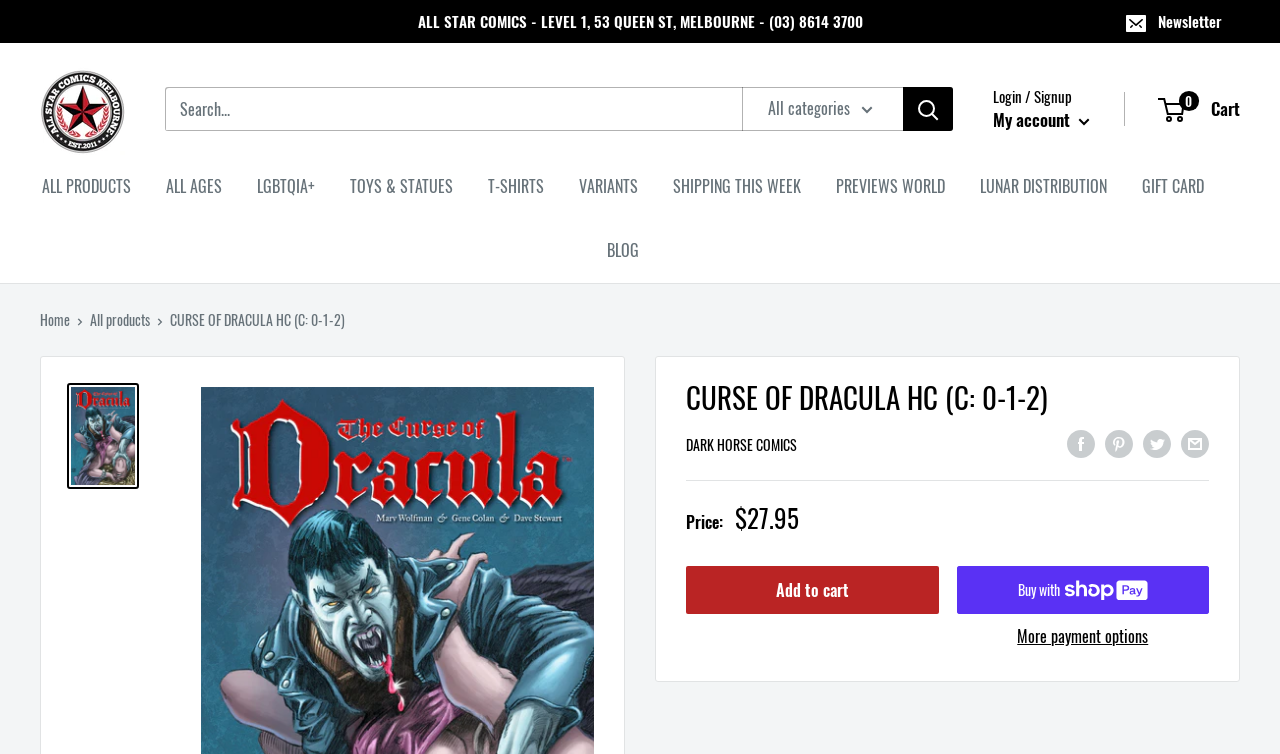What is the name of the comic book?
Examine the screenshot and reply with a single word or phrase.

CURSE OF DRACULA HC